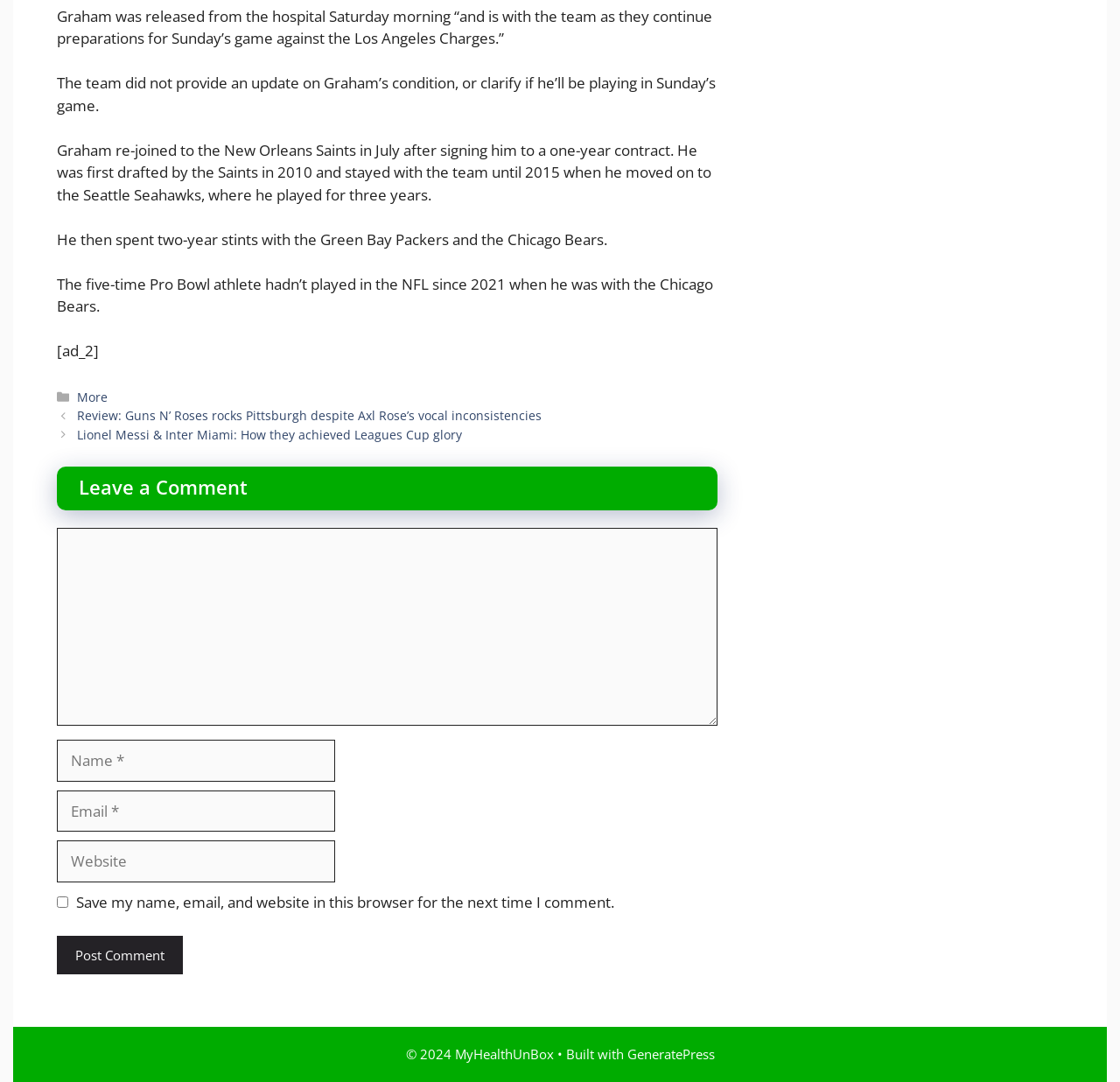Please specify the coordinates of the bounding box for the element that should be clicked to carry out this instruction: "Click the 'More' link in the categories section". The coordinates must be four float numbers between 0 and 1, formatted as [left, top, right, bottom].

[0.069, 0.359, 0.096, 0.374]